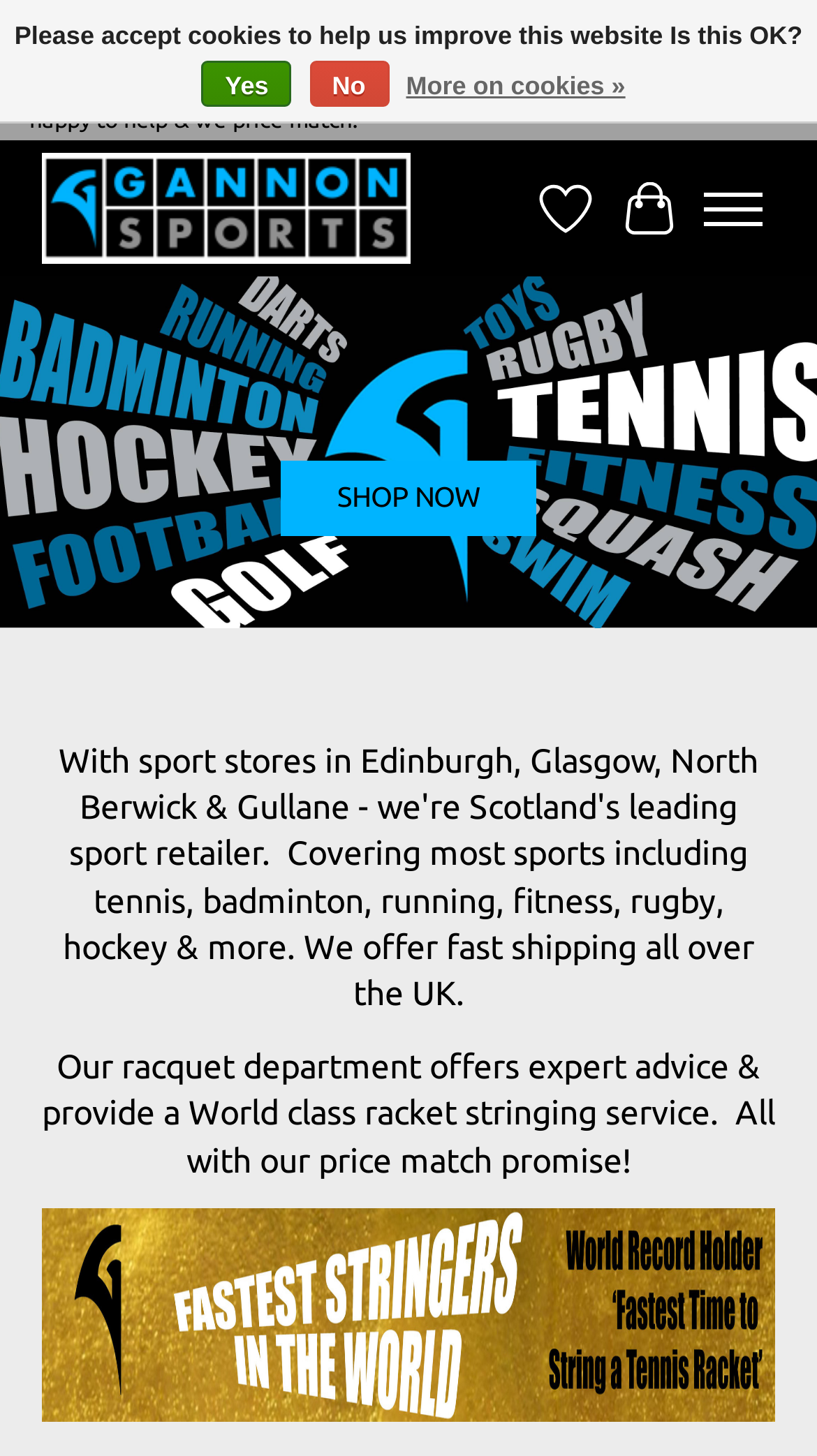How many images are on the top navigation bar?
Based on the visual, give a brief answer using one word or a short phrase.

Three